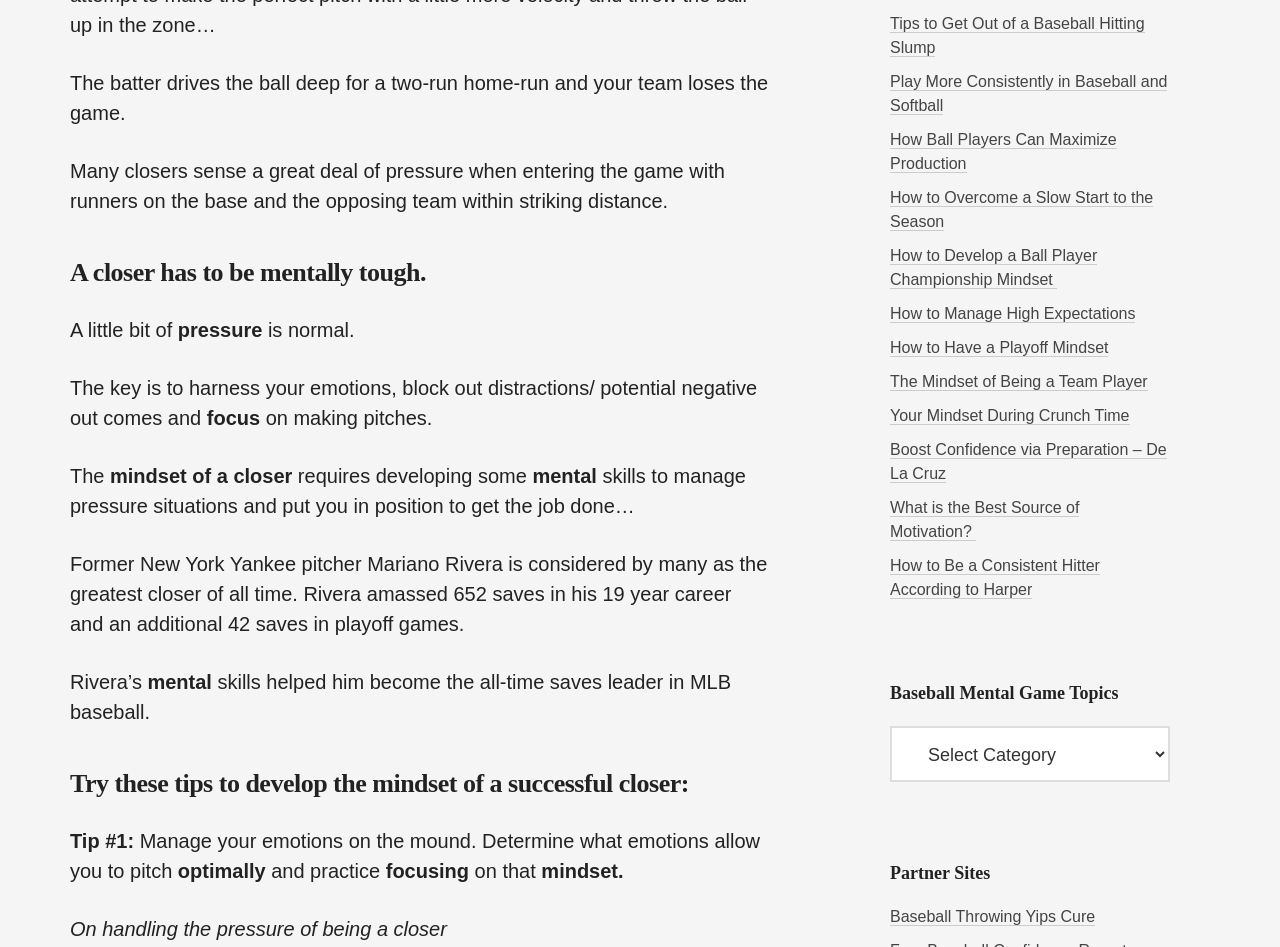What is the title of the first tip?
Please answer using one word or phrase, based on the screenshot.

Tip #1